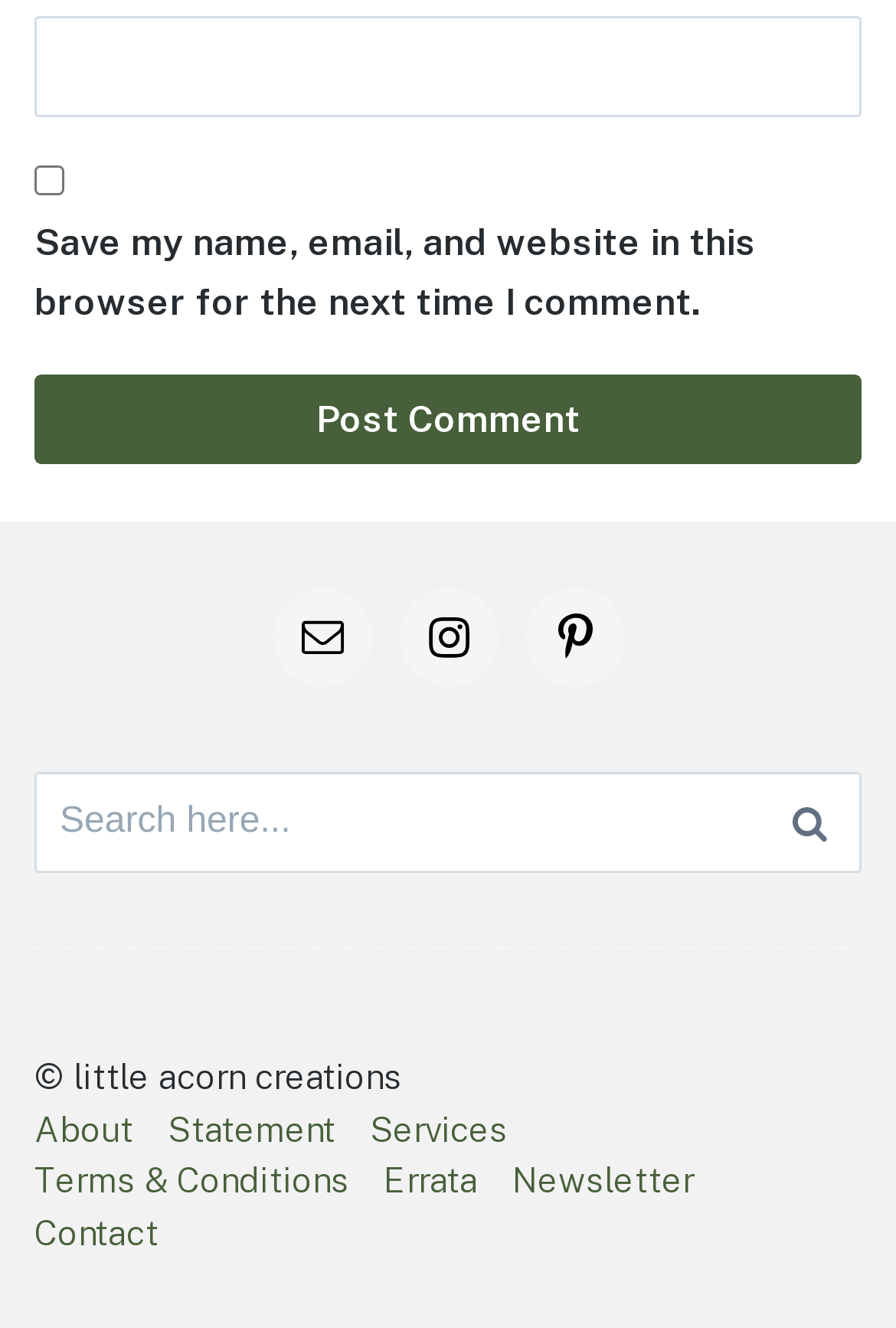Pinpoint the bounding box coordinates of the clickable element to carry out the following instruction: "Search for something."

[0.038, 0.582, 0.962, 0.658]